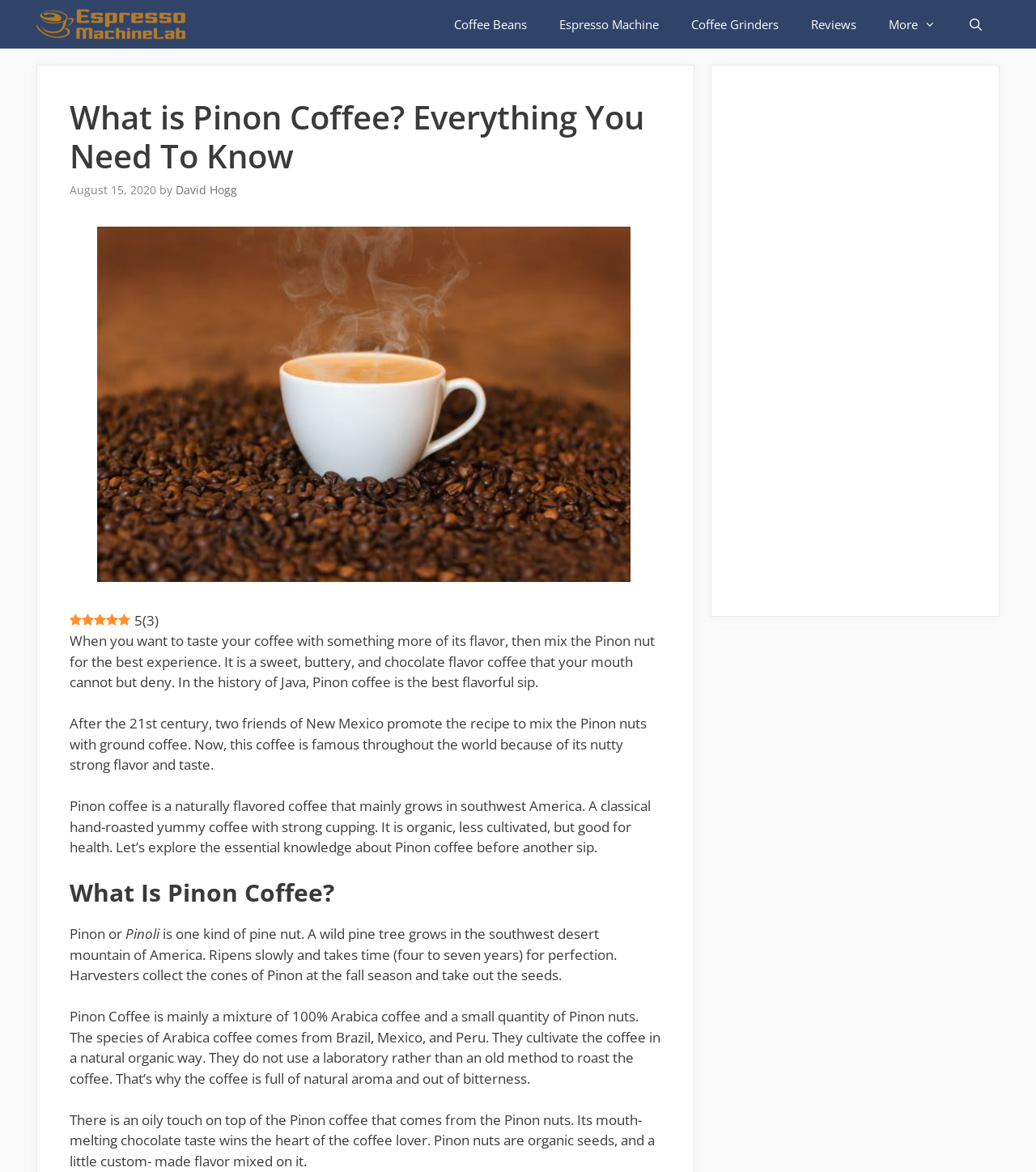Look at the image and write a detailed answer to the question: 
How long does it take for Pinon nuts to ripen?

According to the webpage, Pinon nuts take time to ripen, specifically four to seven years. This information is found in the paragraph that explains the process of harvesting Pinon nuts.